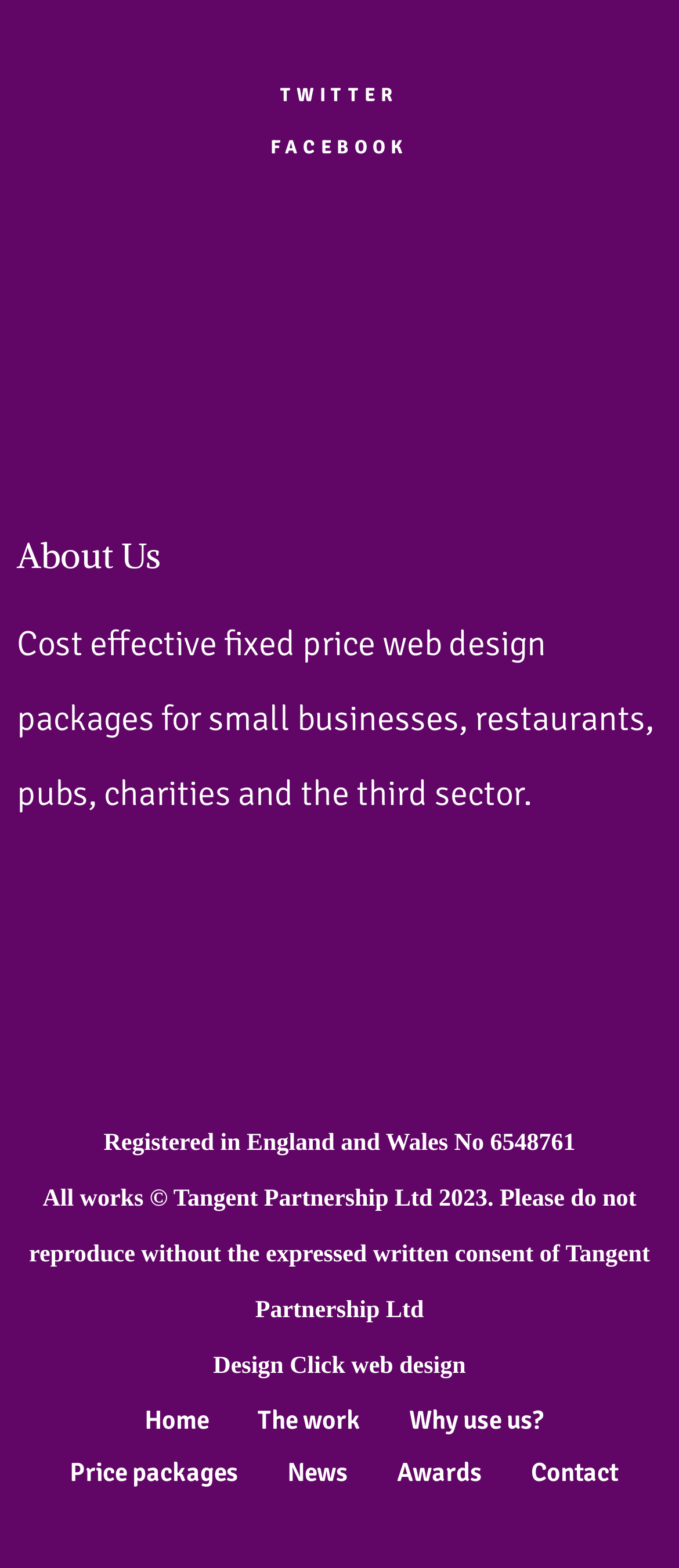What is the topic of the webpage?
Can you offer a detailed and complete answer to this question?

I inferred the topic of the webpage by looking at the StaticText element that says 'Cost effective fixed price web design packages for small businesses, restaurants, pubs, charities and the third sector.' and the link 'Design Click web design'.